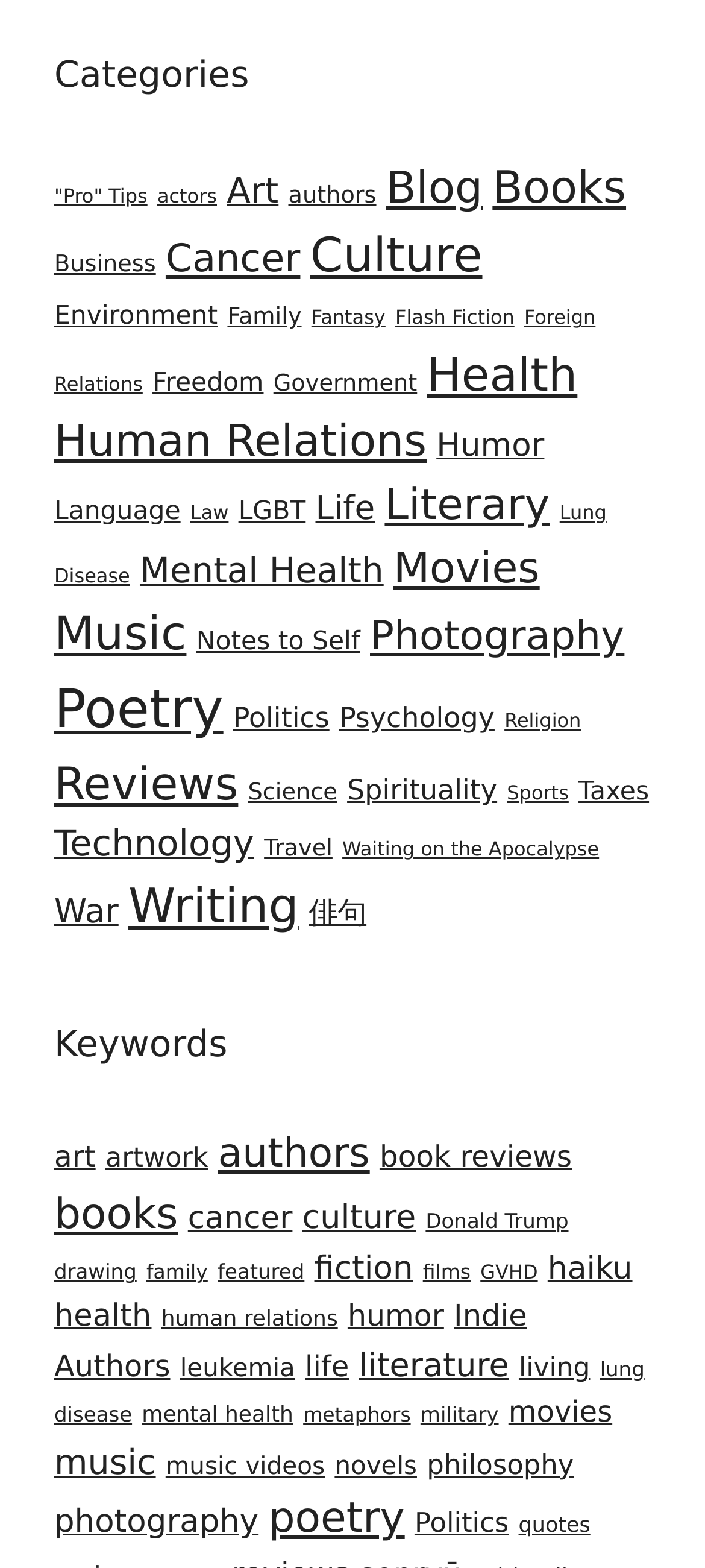What is the keyword with the most items?
Based on the visual, give a brief answer using one word or a short phrase.

books